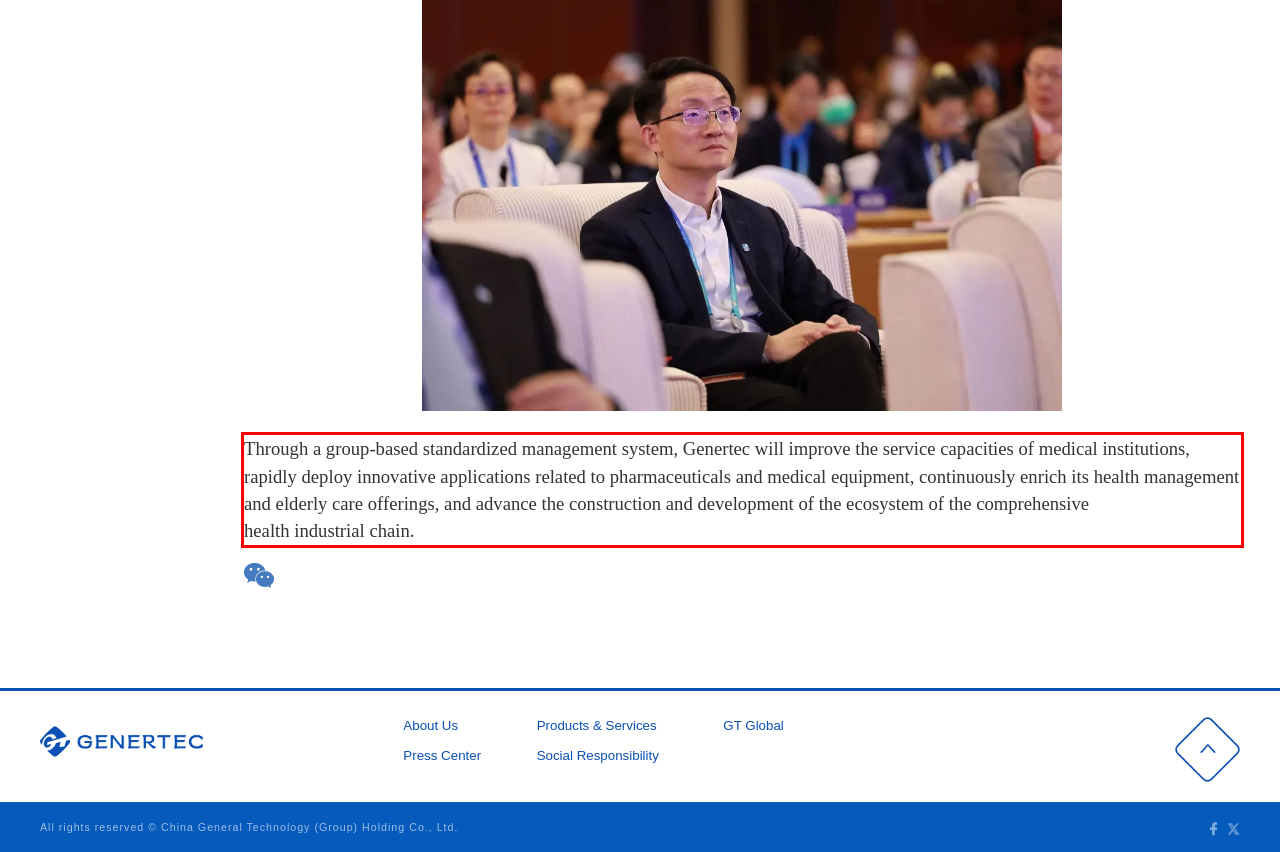Please perform OCR on the text within the red rectangle in the webpage screenshot and return the text content.

Through a group-based standardized management system, Genertec will improve the service capacities of medical institutions, rapidly deploy innovative applications related to pharmaceuticals and medical equipment, continuously enrich its health management and elderly care offerings, and advance the construction and development of the ecosystem of the comprehensive health industrial chain.